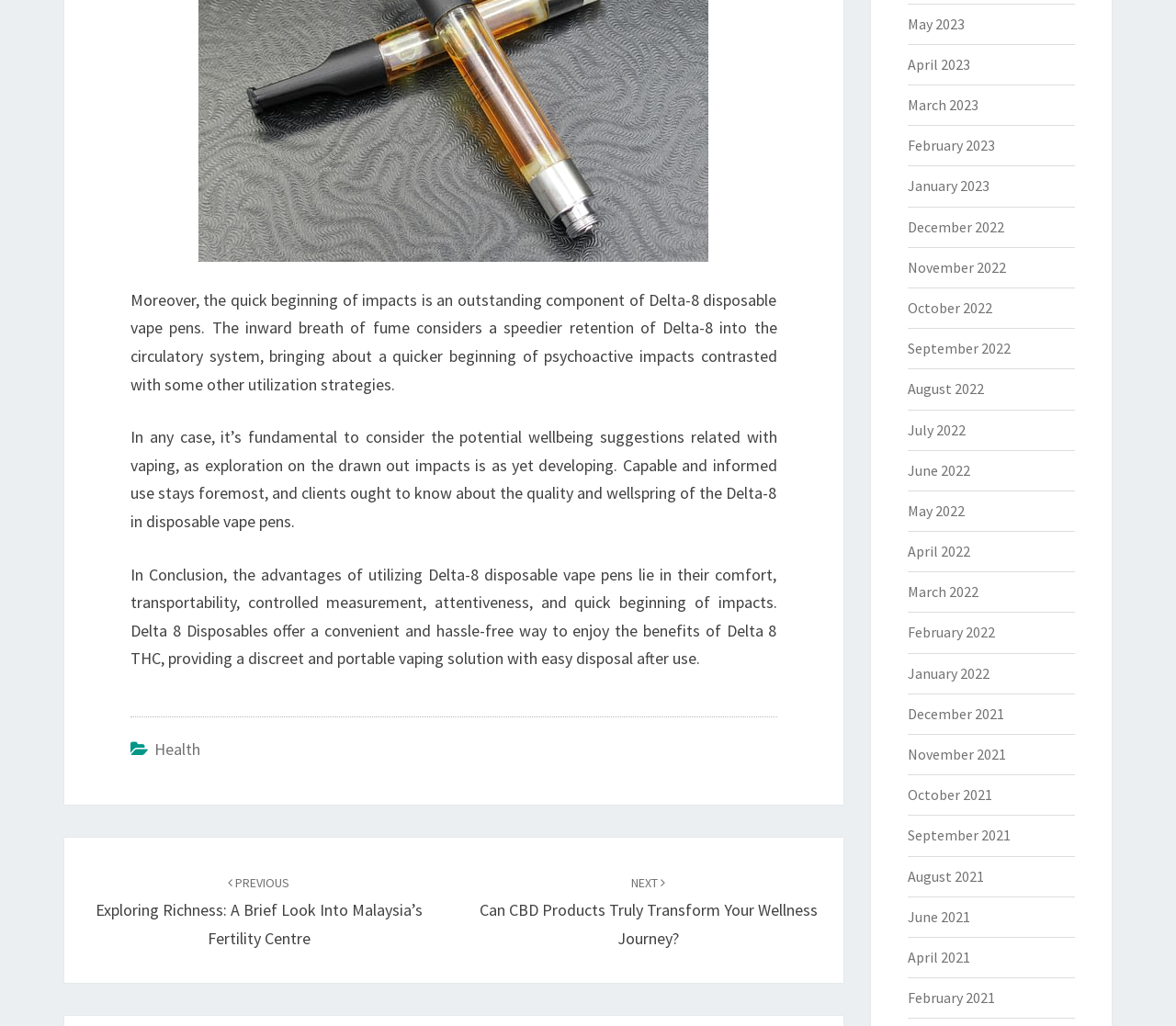What is the relationship between the links 'PREVIOUS' and 'NEXT'?
Look at the image and respond with a single word or a short phrase.

Navigation to adjacent articles